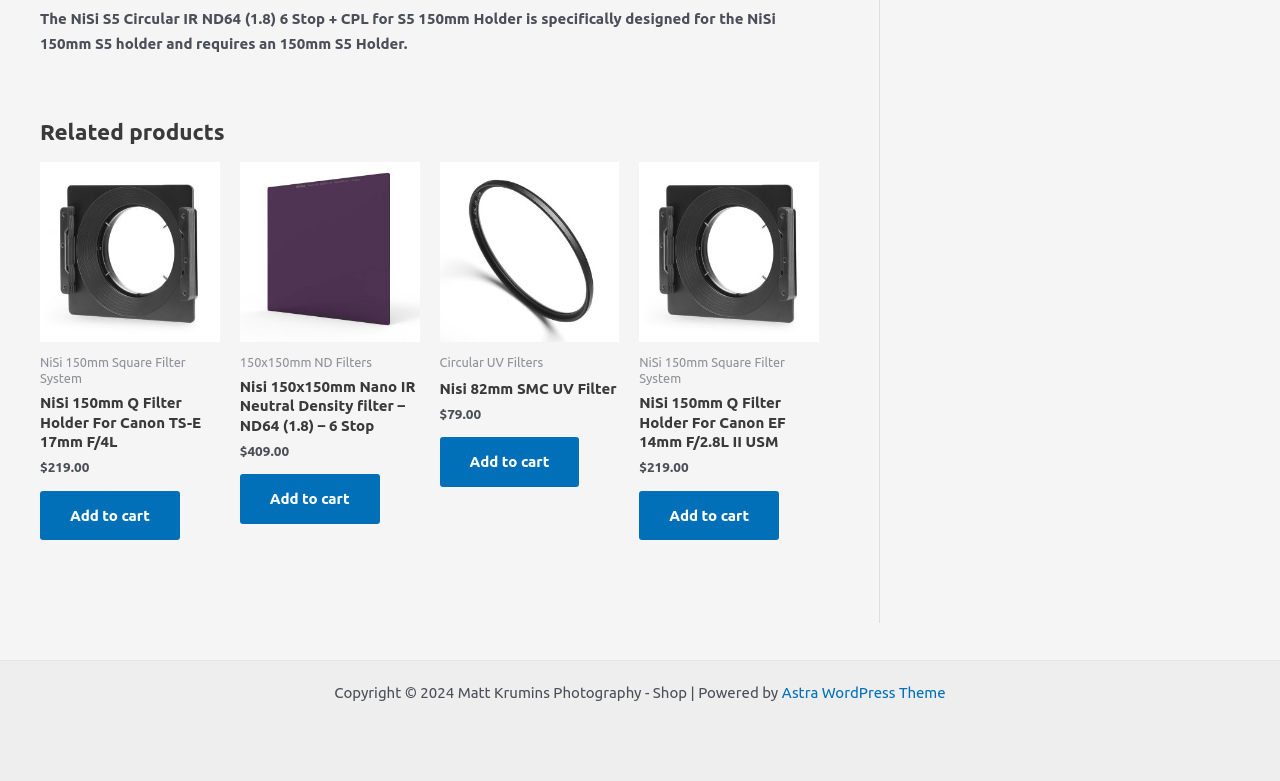Please respond to the question with a concise word or phrase:
What is the name of the product described at the top of the page?

NiSi S5 Circular IR ND64